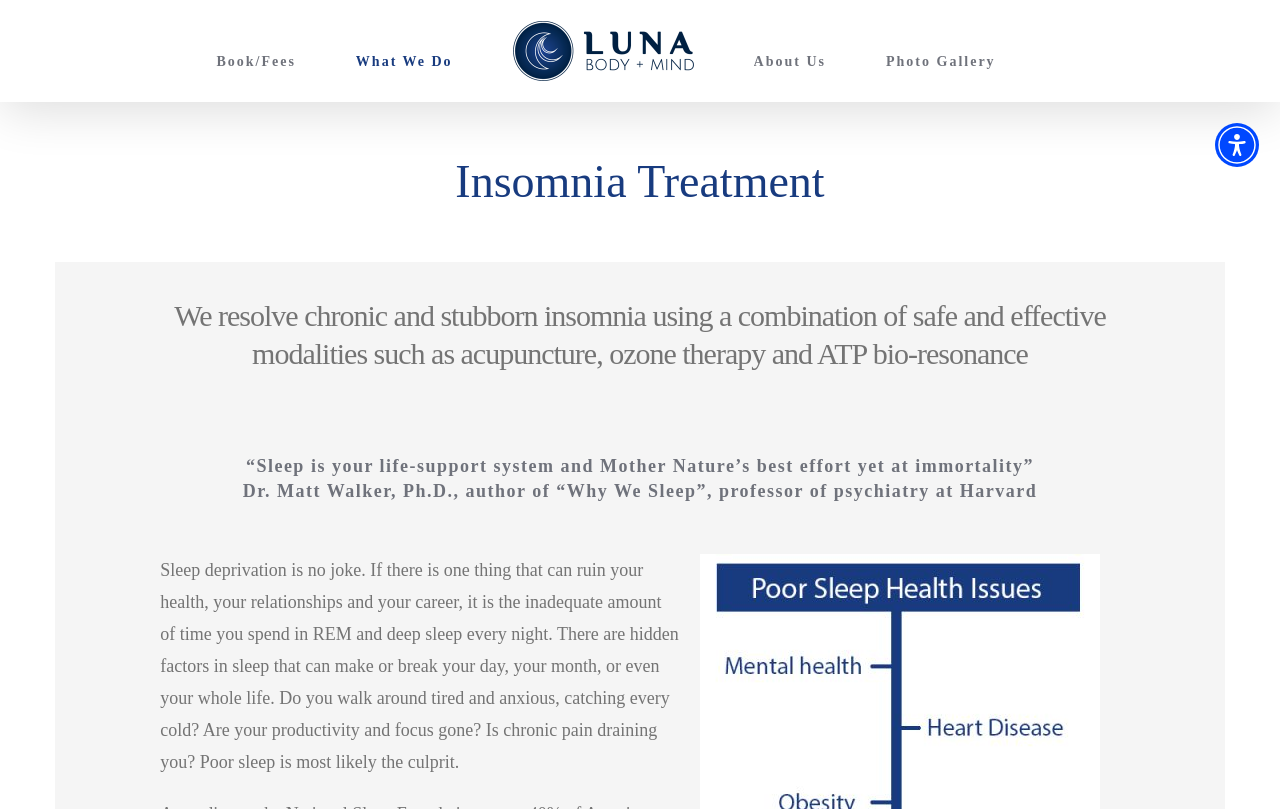Offer an in-depth caption of the entire webpage.

The webpage is about insomnia treatment, specifically highlighting the services offered by Luna Body + Mind. At the top right corner, there is an "Accessibility Menu" button. Below it, a navigation menu labeled "Main Menu" spans across the top of the page, containing links to "Book/Fees", "What We Do", the Luna Body + Mind logo, "About Us", and "Photo Gallery".

The main content of the page is divided into sections. The first section has a heading "Insomnia Treatment" at the top left. Below it, a subheading explains that the treatment uses a combination of safe and effective modalities such as acupuncture, ozone therapy, and ATP bio-resonance. 

Next to the subheading, a quote from Dr. Matt Walker, Ph.D. is displayed, emphasizing the importance of sleep. Below the quote, a paragraph of text discusses the consequences of sleep deprivation, including its impact on health, relationships, and career. The text also mentions the hidden factors in sleep that can affect daily life and highlights the symptoms of poor sleep, such as fatigue, anxiety, and chronic pain.